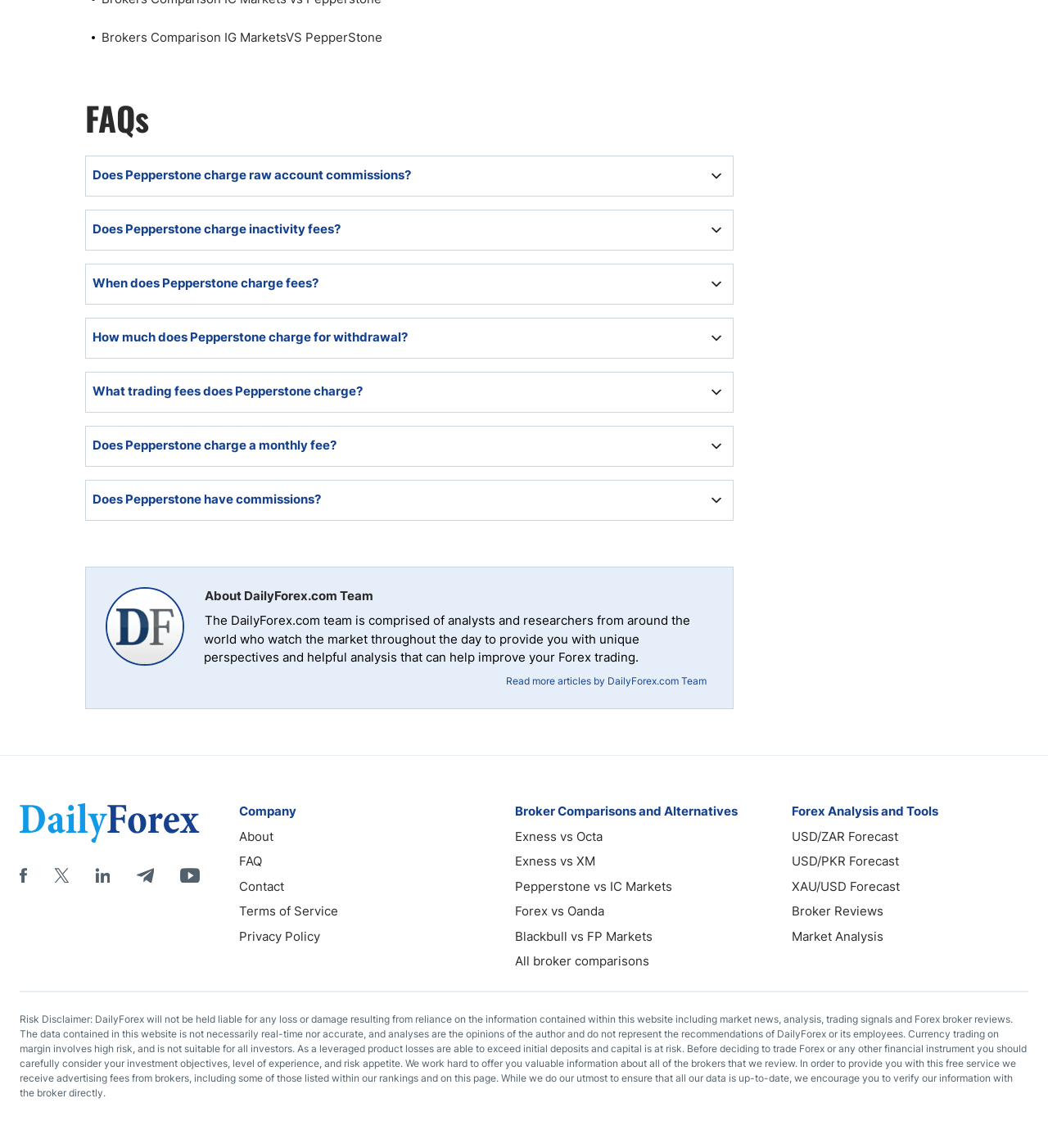Please identify the bounding box coordinates of the element's region that should be clicked to execute the following instruction: "Read more articles by DailyForex.com Team". The bounding box coordinates must be four float numbers between 0 and 1, i.e., [left, top, right, bottom].

[0.482, 0.587, 0.674, 0.6]